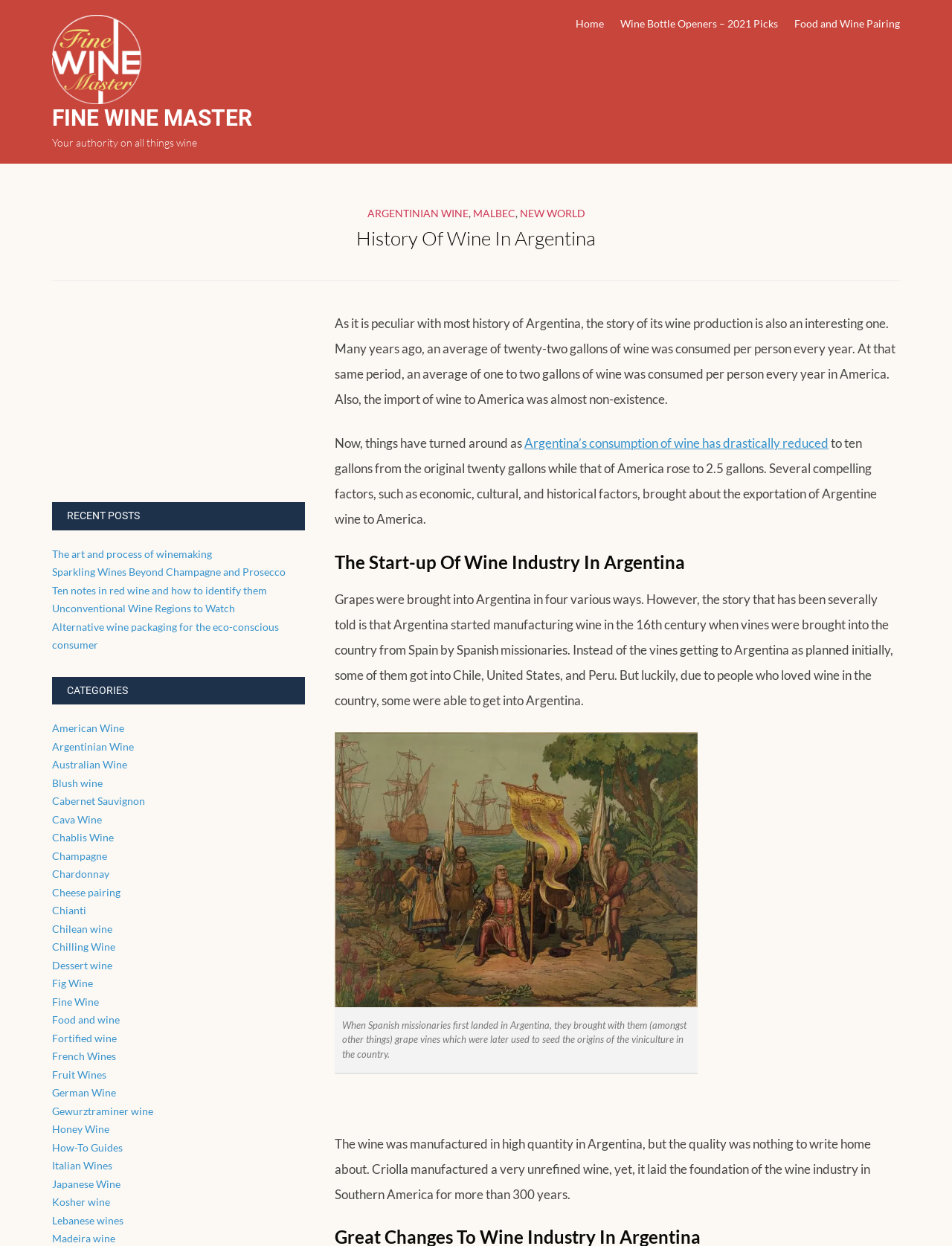What is the average wine consumption per person in America?
Using the visual information, respond with a single word or phrase.

2.5 gallons